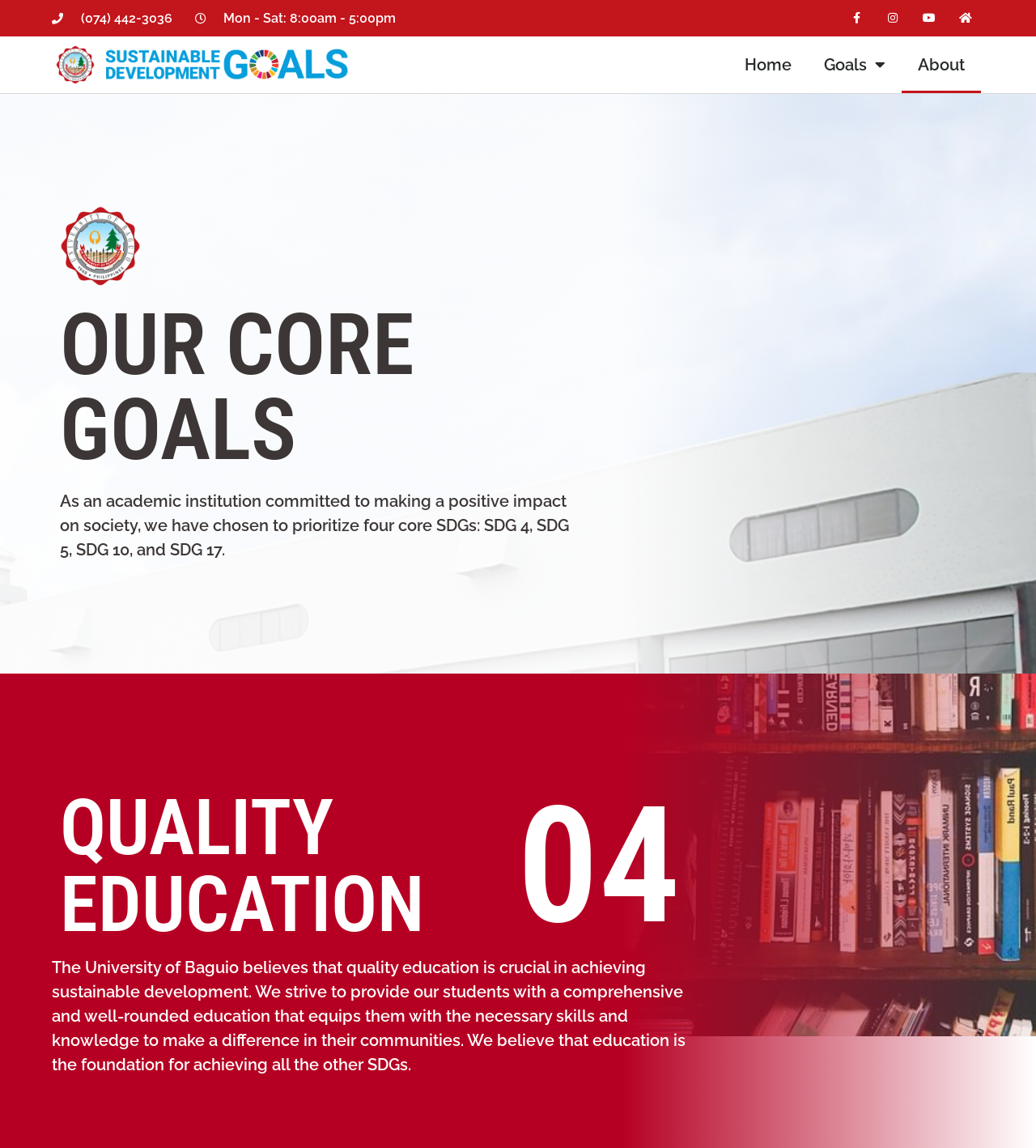Give a full account of the webpage's elements and their arrangement.

The webpage is about the University of Baguio's commitment to sustainable development goals. At the top left corner, there is a phone number "(074) 442-3036" and business hours "Mon - Sat: 8:00am - 5:00pm". On the top right corner, there are social media links to Facebook, Instagram, and Youtube, as well as a link to the homepage.

Below the top section, there are navigation links to "Home", "Goals", and "About". The "Goals" link has a dropdown menu. 

The main content of the webpage is divided into sections. The first section has a heading "OUR CORE GOALS" and a paragraph explaining the university's commitment to four core SDGs: SDG 4, SDG 5, SDG 10, and SDG 17.

Below this section, there is another section with a heading "QUALITY EDUCATION" and a subheading "04". This section has a paragraph describing the university's belief in the importance of quality education in achieving sustainable development.